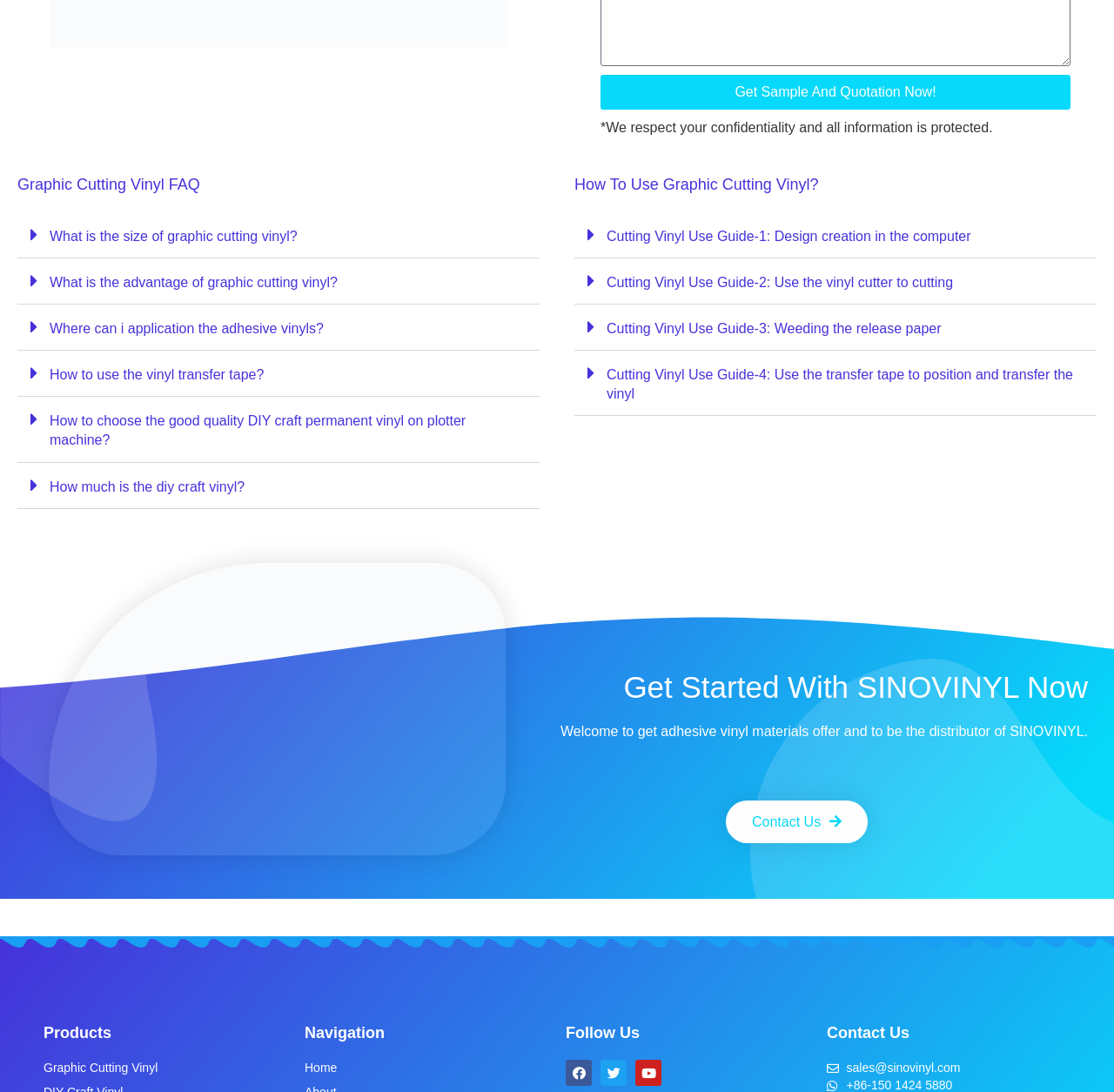What is the topic of the section headed 'How To Use Graphic Cutting Vinyl?'
Examine the image and give a concise answer in one word or a short phrase.

Using graphic cutting vinyl